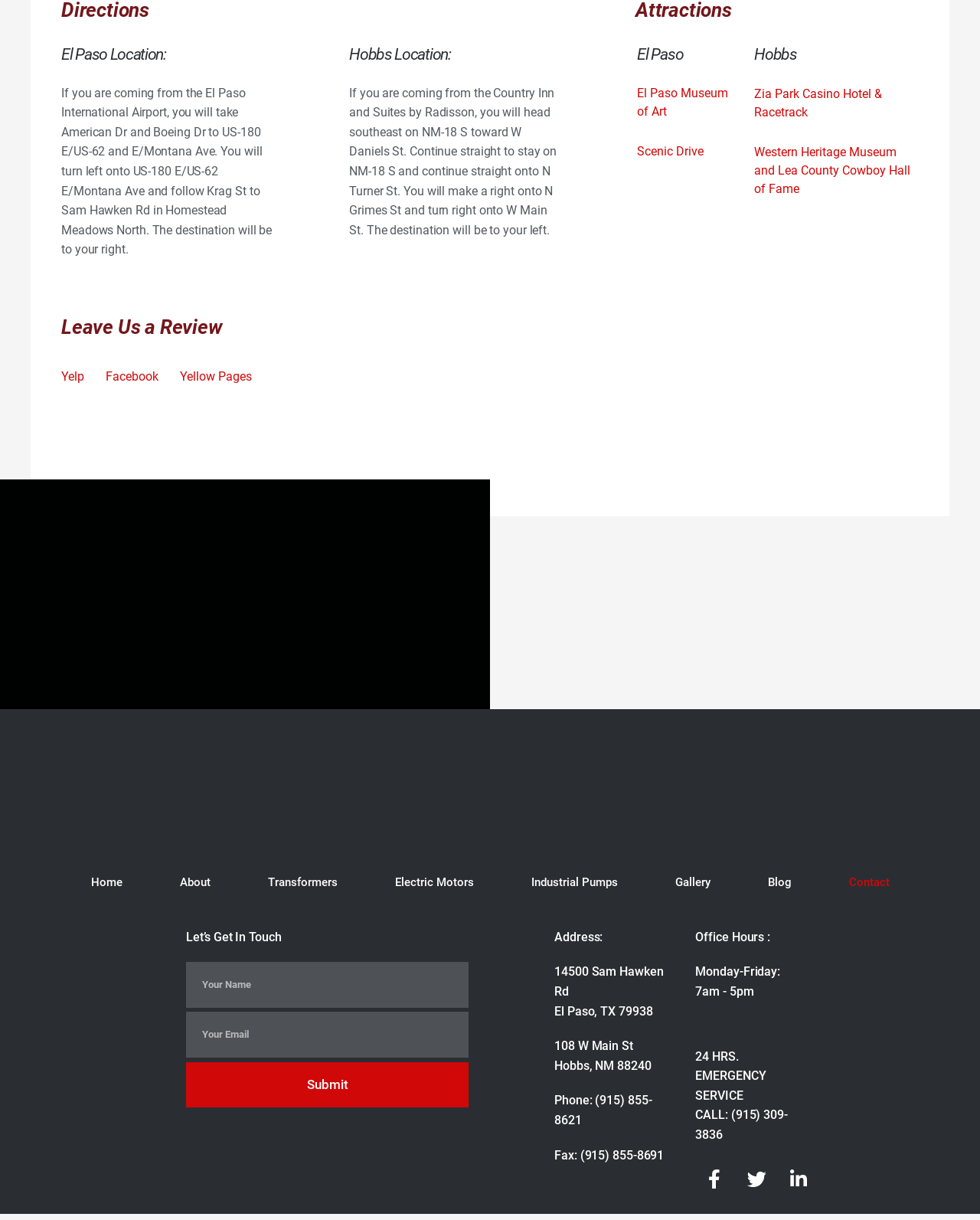Using the image as a reference, answer the following question in as much detail as possible:
What is the phone number for the El Paso location?

I looked for the phone number associated with the El Paso location and found it under the 'Address:' heading, which is '(915) 855-8621'.